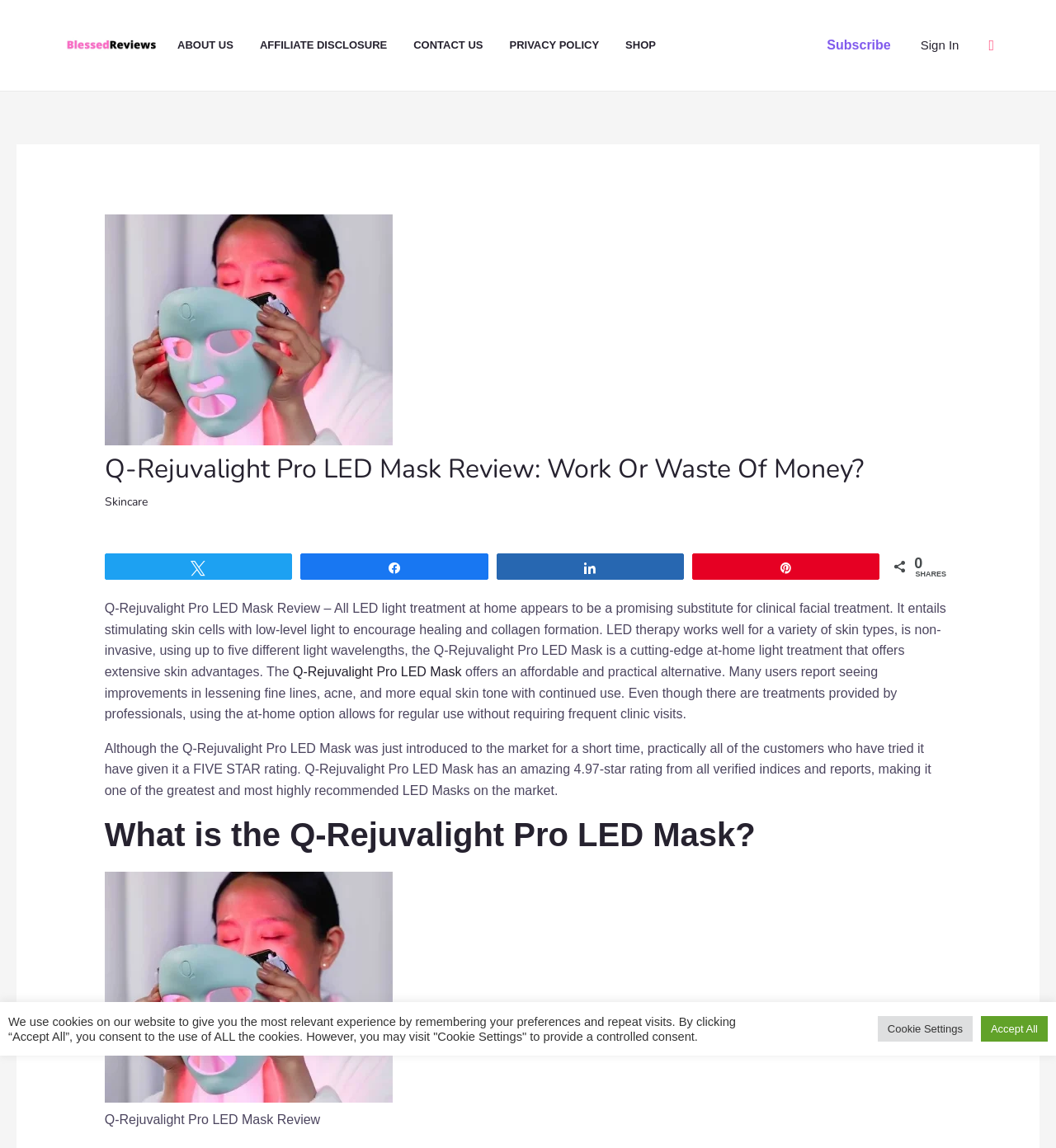Identify the bounding box for the element characterized by the following description: "Shop".

[0.592, 0.022, 0.646, 0.094]